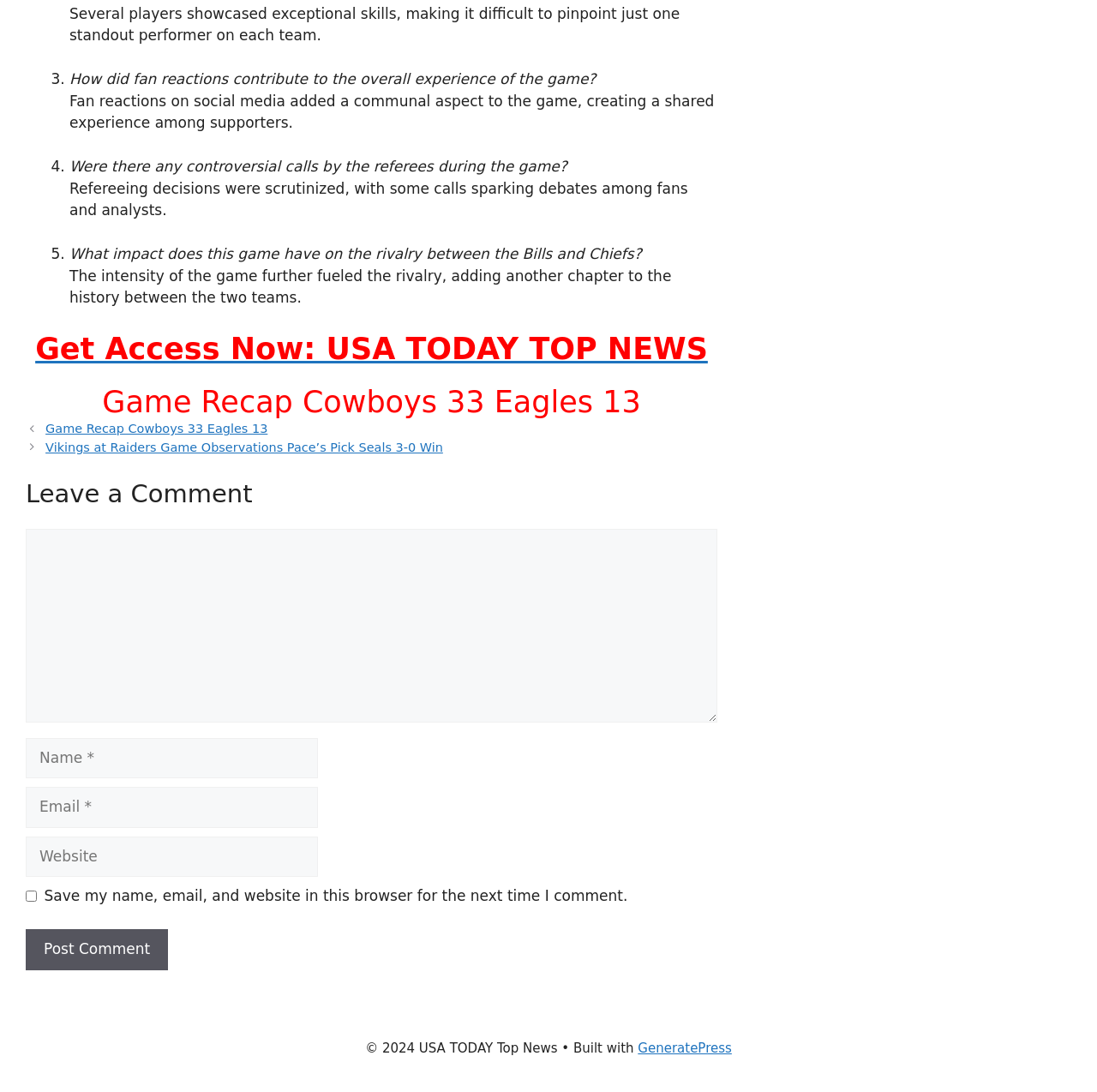What is the website built with?
Answer the question with a thorough and detailed explanation.

The website is built with GeneratePress, as indicated by the footer '• Built with GeneratePress'.